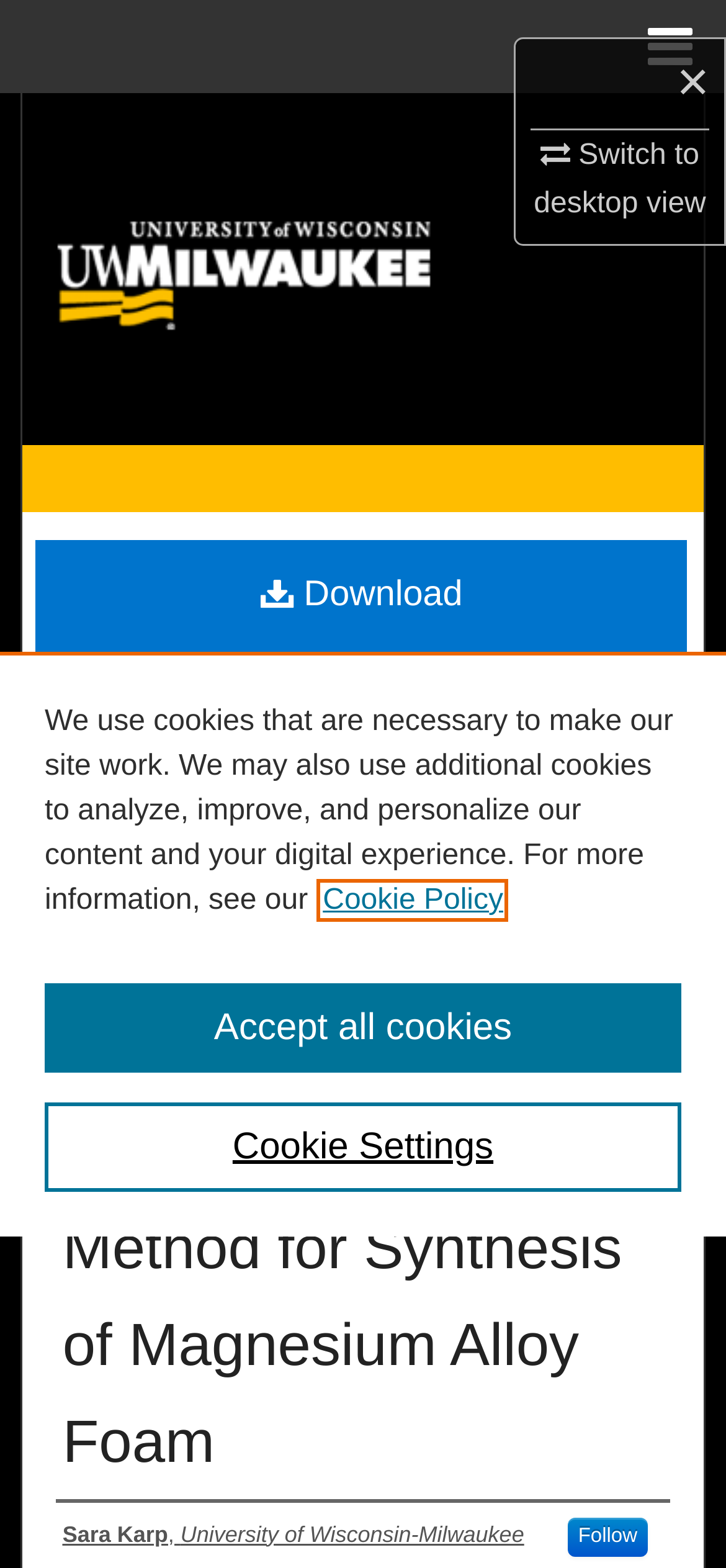Determine the bounding box coordinates of the section to be clicked to follow the instruction: "Contact Bloom team". The coordinates should be given as four float numbers between 0 and 1, formatted as [left, top, right, bottom].

None